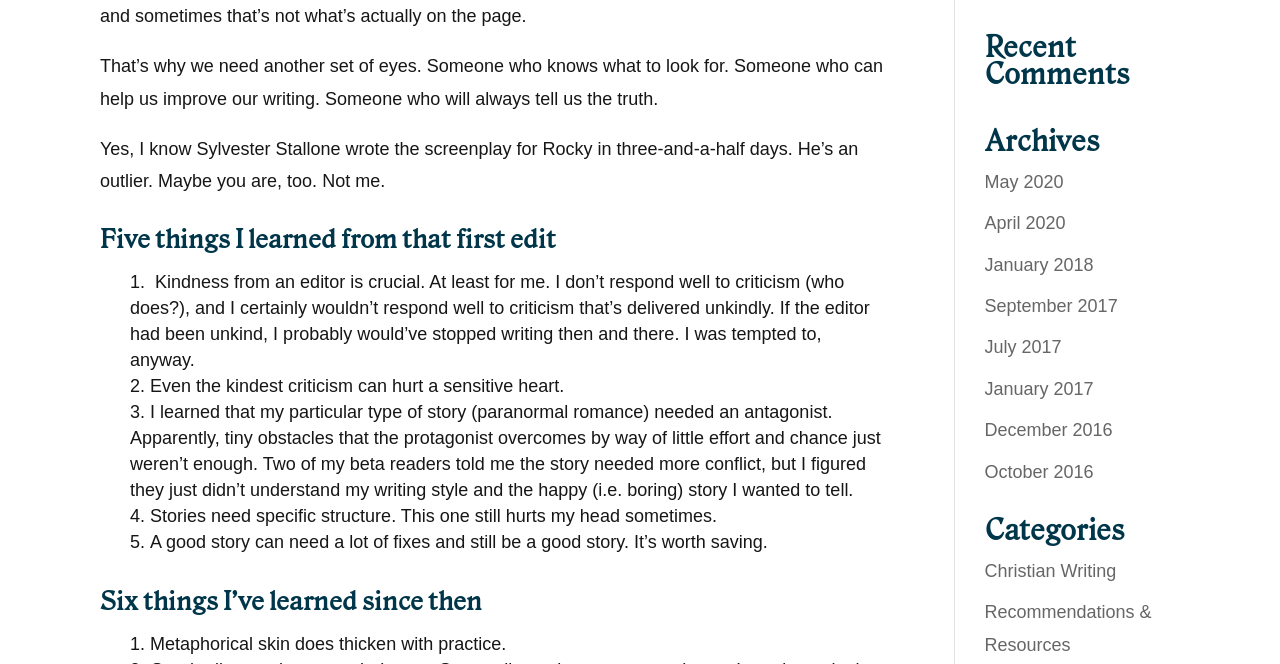Please locate the UI element described by "Recommendations & Resources" and provide its bounding box coordinates.

[0.769, 0.907, 0.9, 0.986]